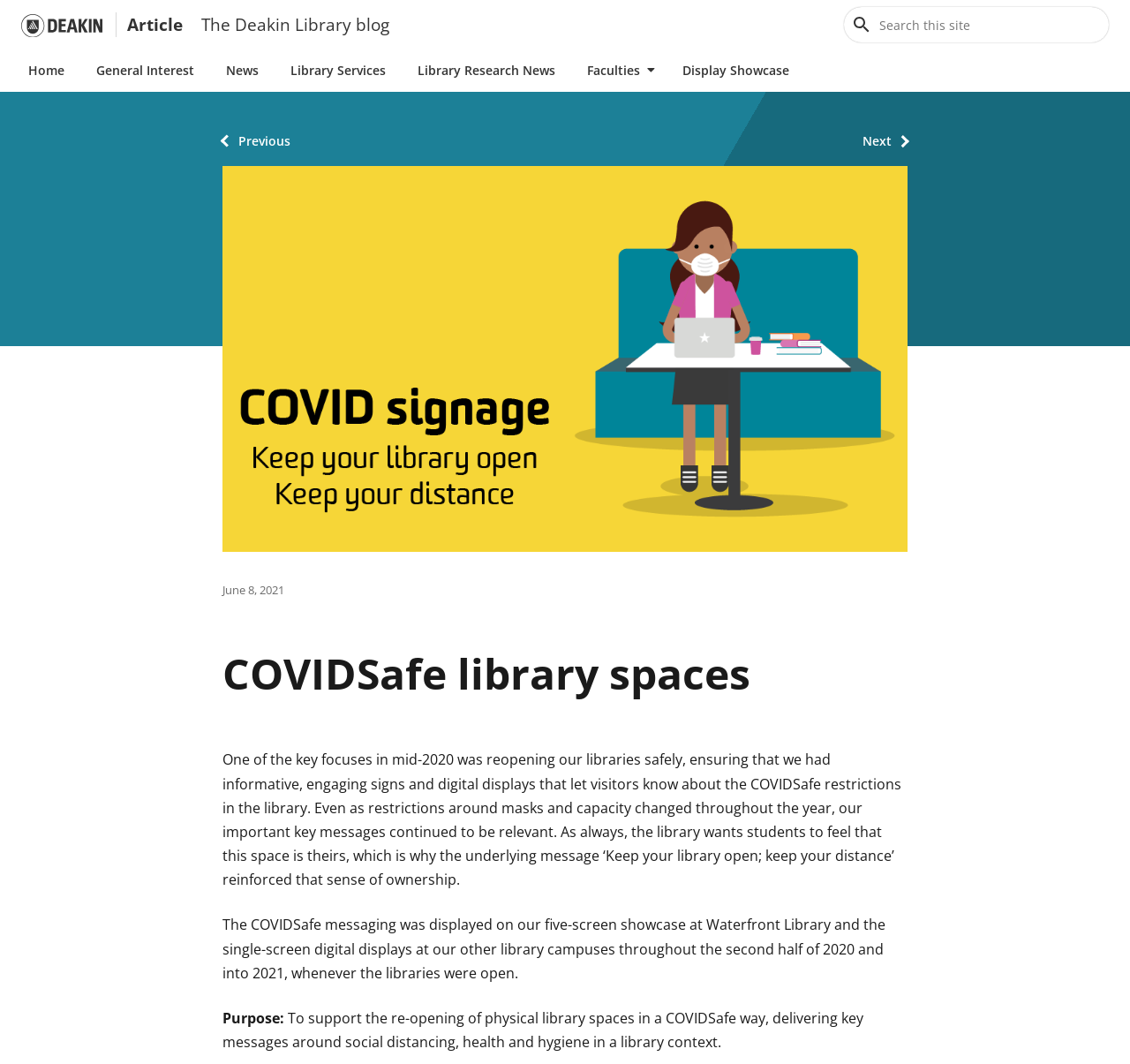What is the purpose of the COVIDSafe messaging?
Using the details shown in the screenshot, provide a comprehensive answer to the question.

According to the webpage content, specifically the text 'Purpose: To support the re-opening of physical library spaces in a COVIDSafe way, delivering key messages around social distancing, health and hygiene in a library context.', I can conclude that the purpose of the COVIDSafe messaging is to support the re-opening of physical library spaces.